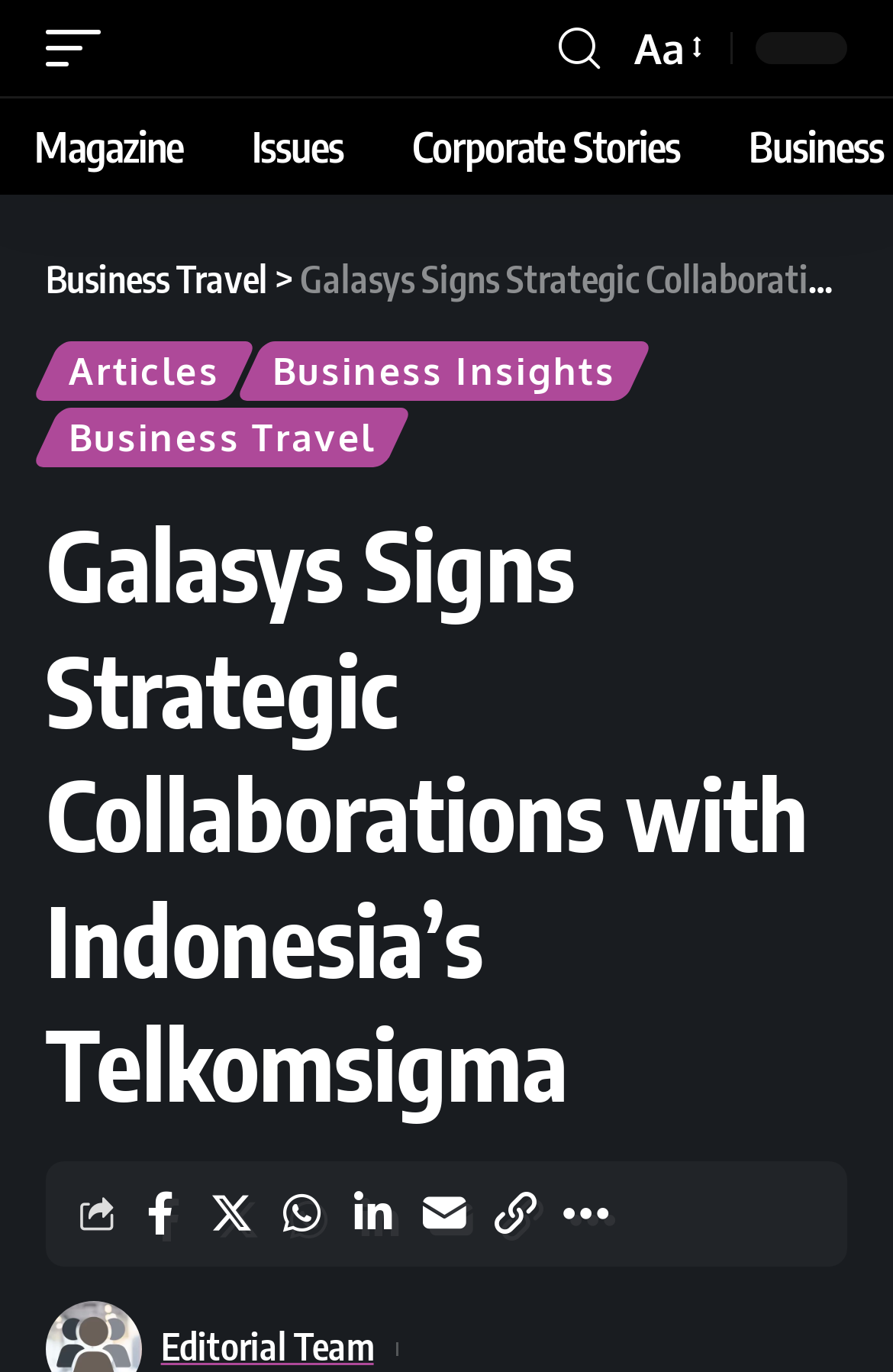Please identify the bounding box coordinates of the element's region that I should click in order to complete the following instruction: "view recent comments". The bounding box coordinates consist of four float numbers between 0 and 1, i.e., [left, top, right, bottom].

None